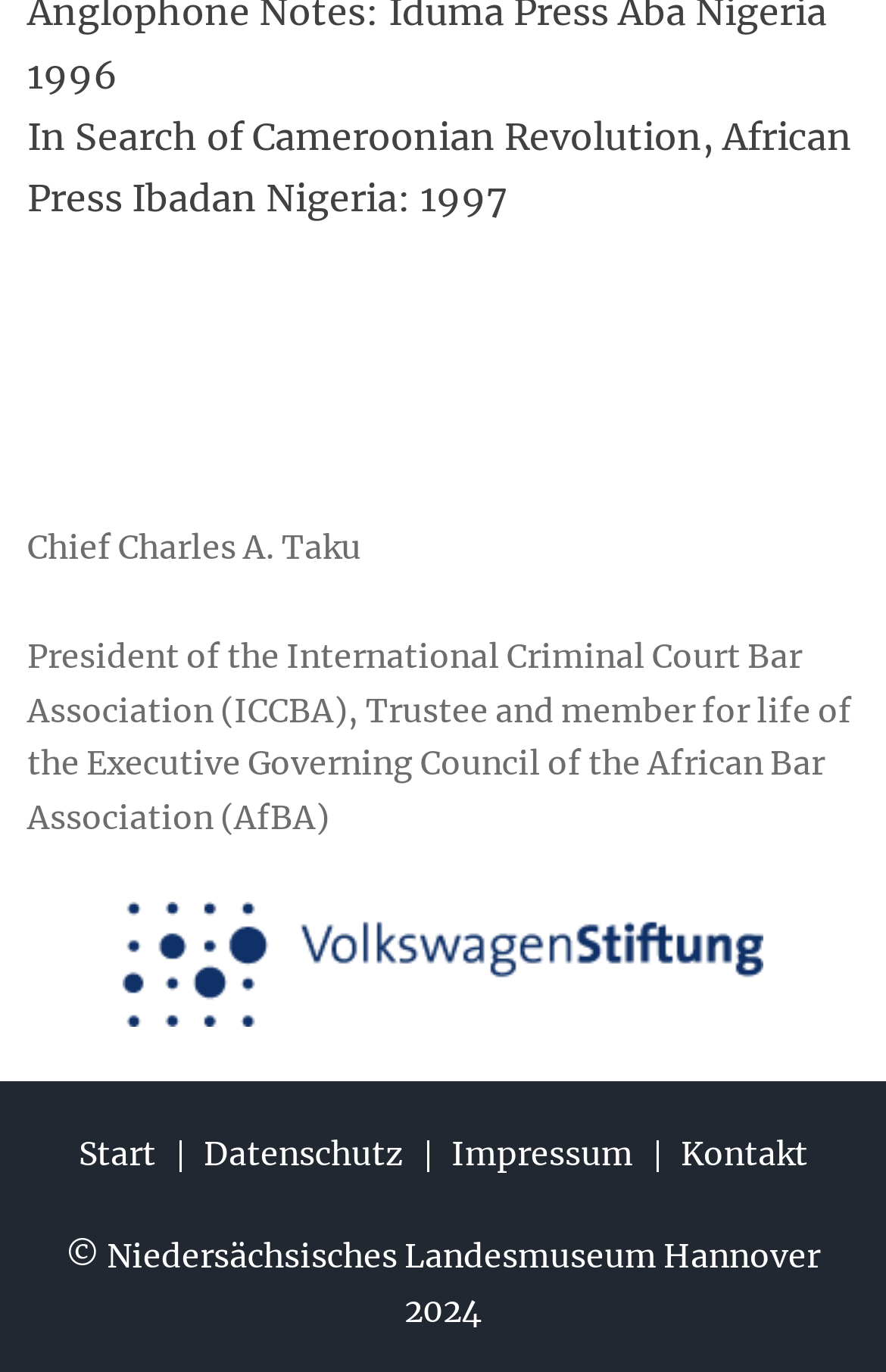Please provide a comprehensive answer to the question below using the information from the image: What is the title of the book?

The title of the book is obtained from the StaticText element with the text 'In Search of Cameroonian Revolution, African Press Ibadan Nigeria: 1997' at the top of the webpage.